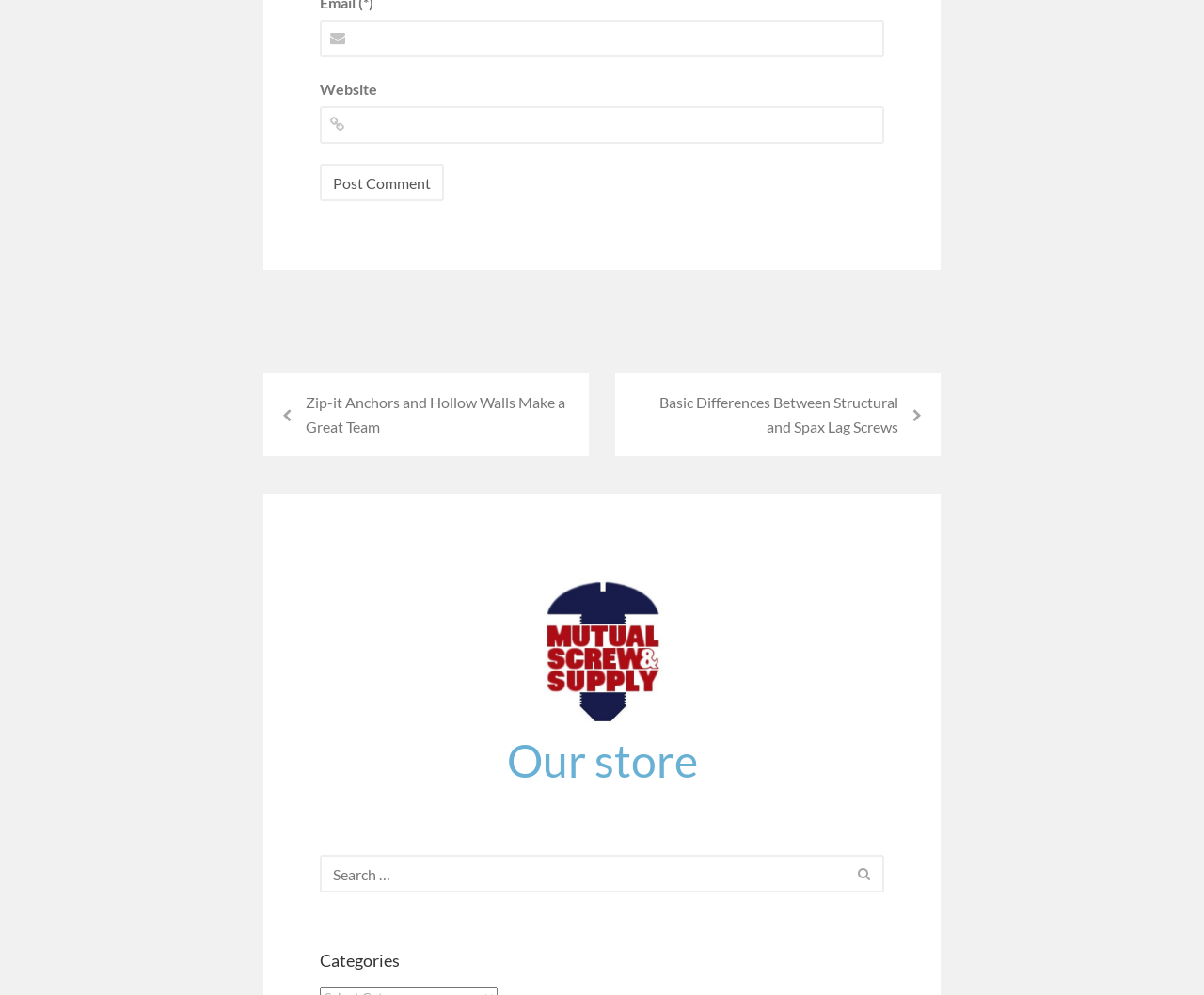Please identify the bounding box coordinates of the area that needs to be clicked to fulfill the following instruction: "View 'Categories'."

[0.266, 0.955, 0.734, 0.976]